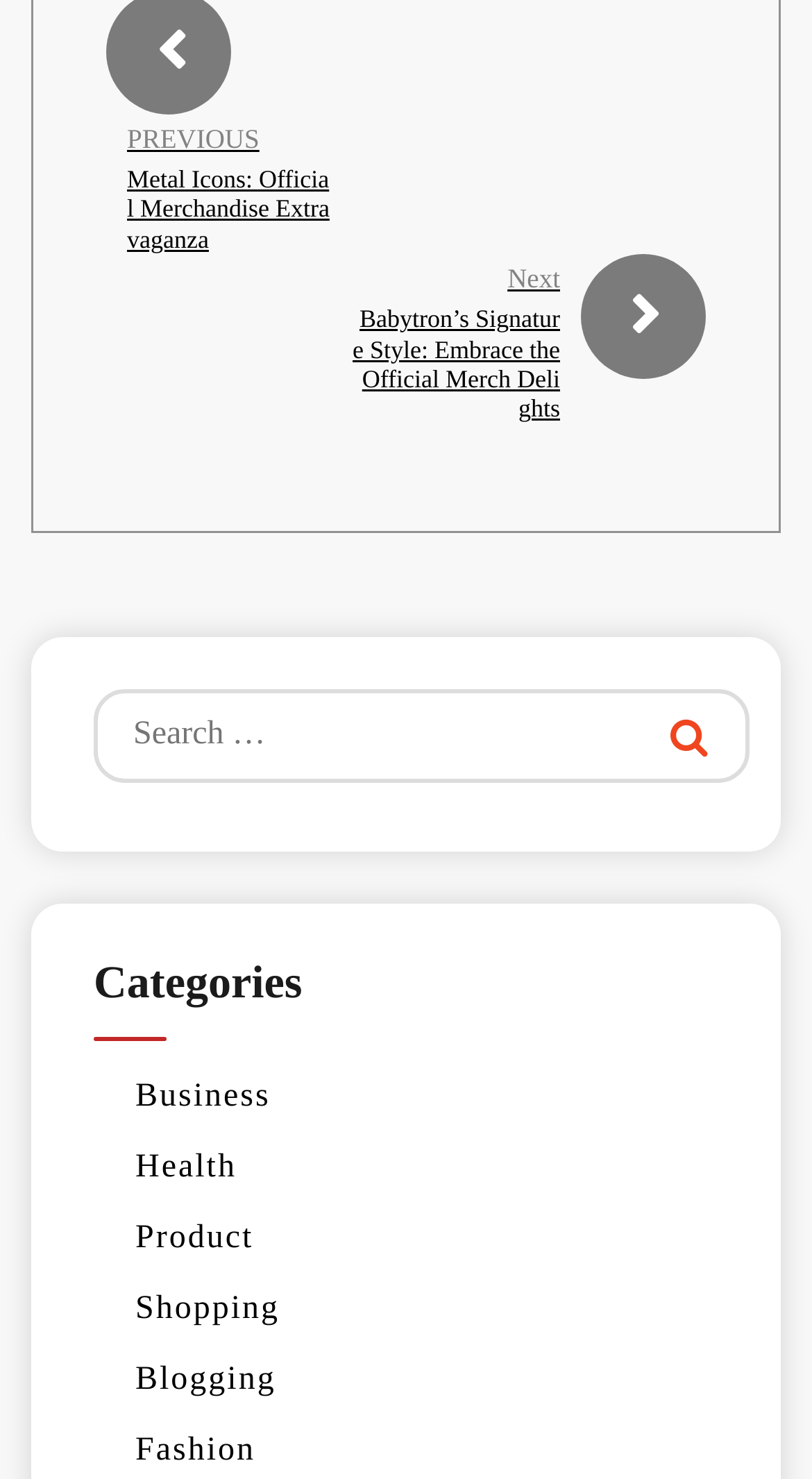Pinpoint the bounding box coordinates of the area that should be clicked to complete the following instruction: "Click on the 'PREVIOUS' link". The coordinates must be given as four float numbers between 0 and 1, i.e., [left, top, right, bottom].

[0.156, 0.078, 0.319, 0.111]